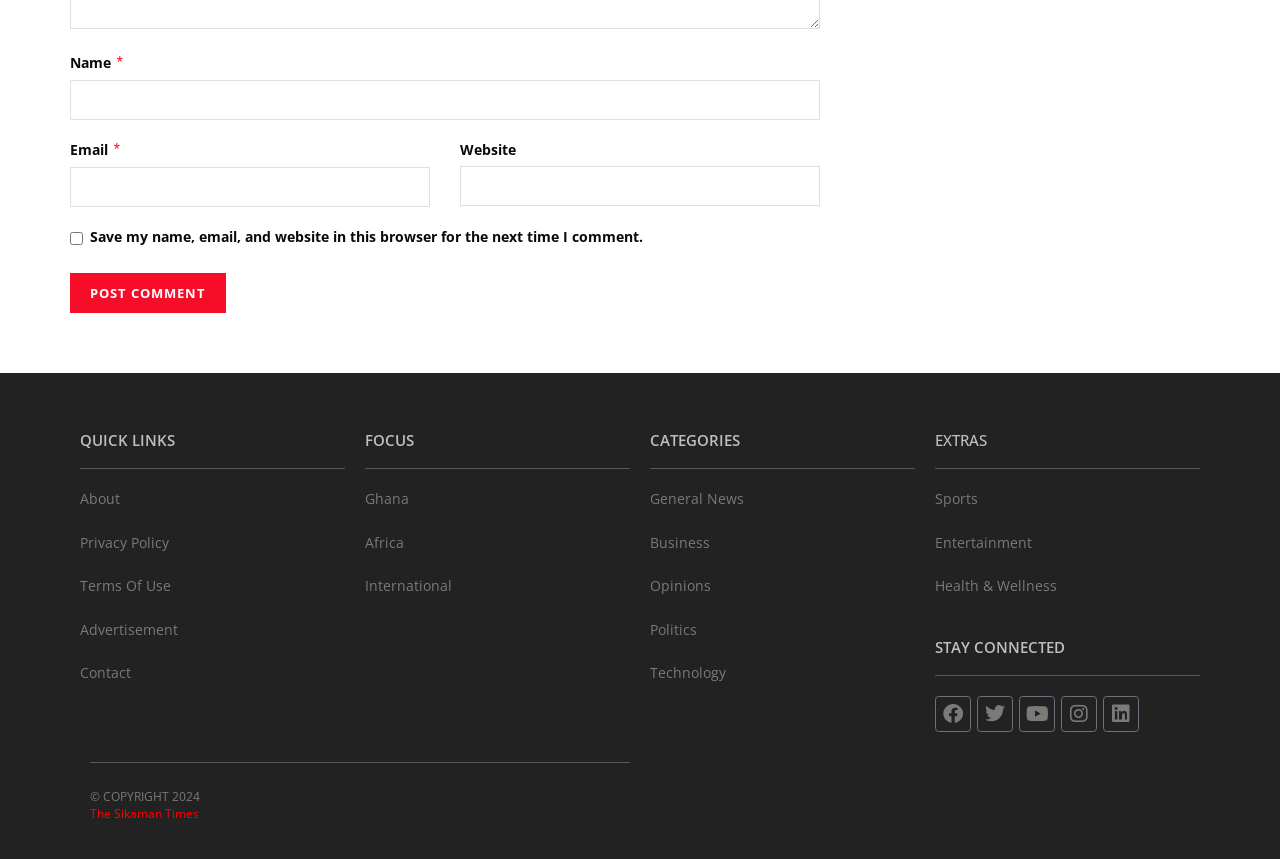Refer to the screenshot and give an in-depth answer to this question: How many social media links are provided?

The social media links are located under the 'STAY CONNECTED' heading and include links to Facebook, Twitter, Youtube, Instagram, and Linkedin. There are 5 social media links in total.